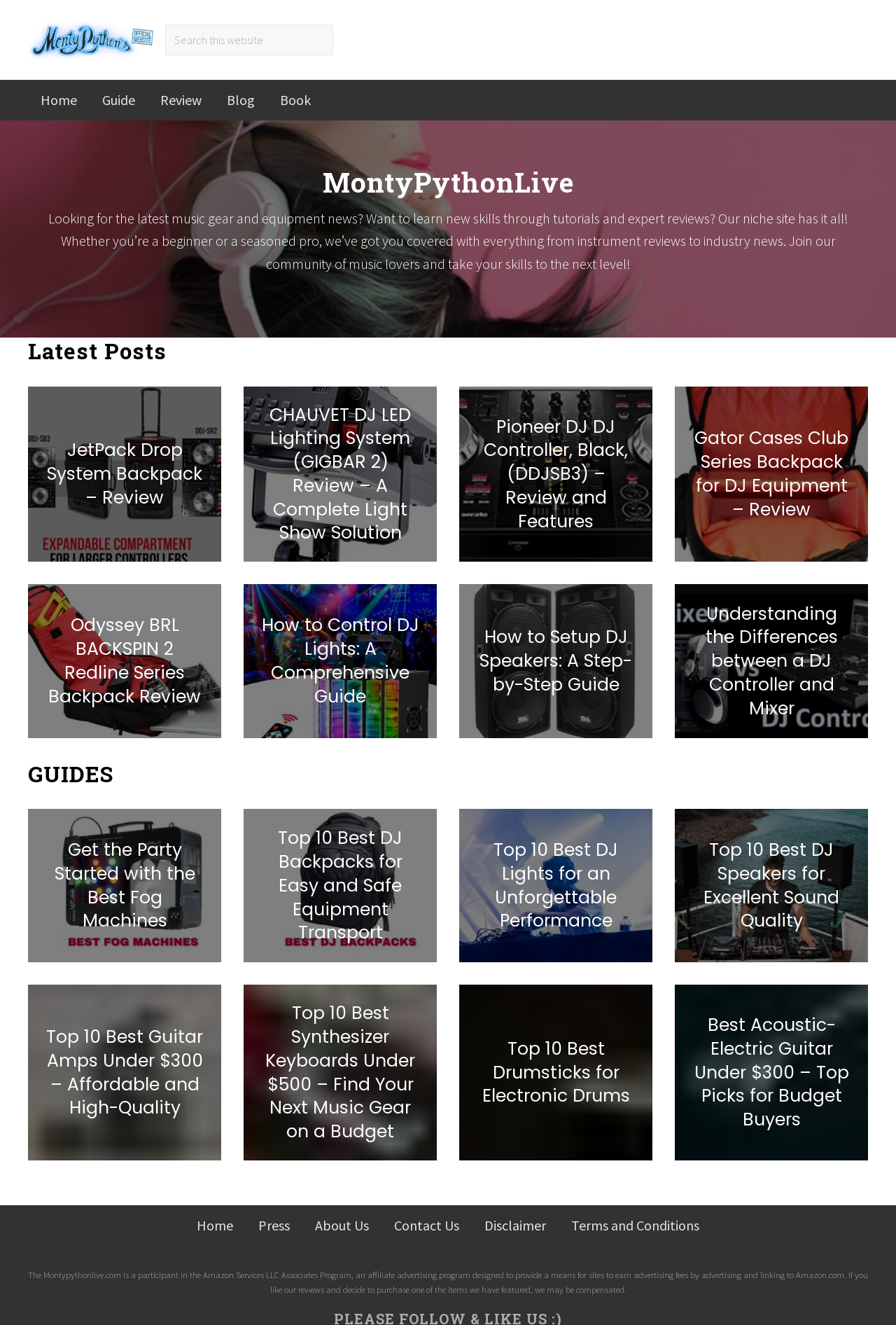How many search boxes are there?
Look at the image and construct a detailed response to the question.

I found a search box under the 'Header Right' section, which has a label 'Search this website', indicating that there is only 1 search box on the webpage.